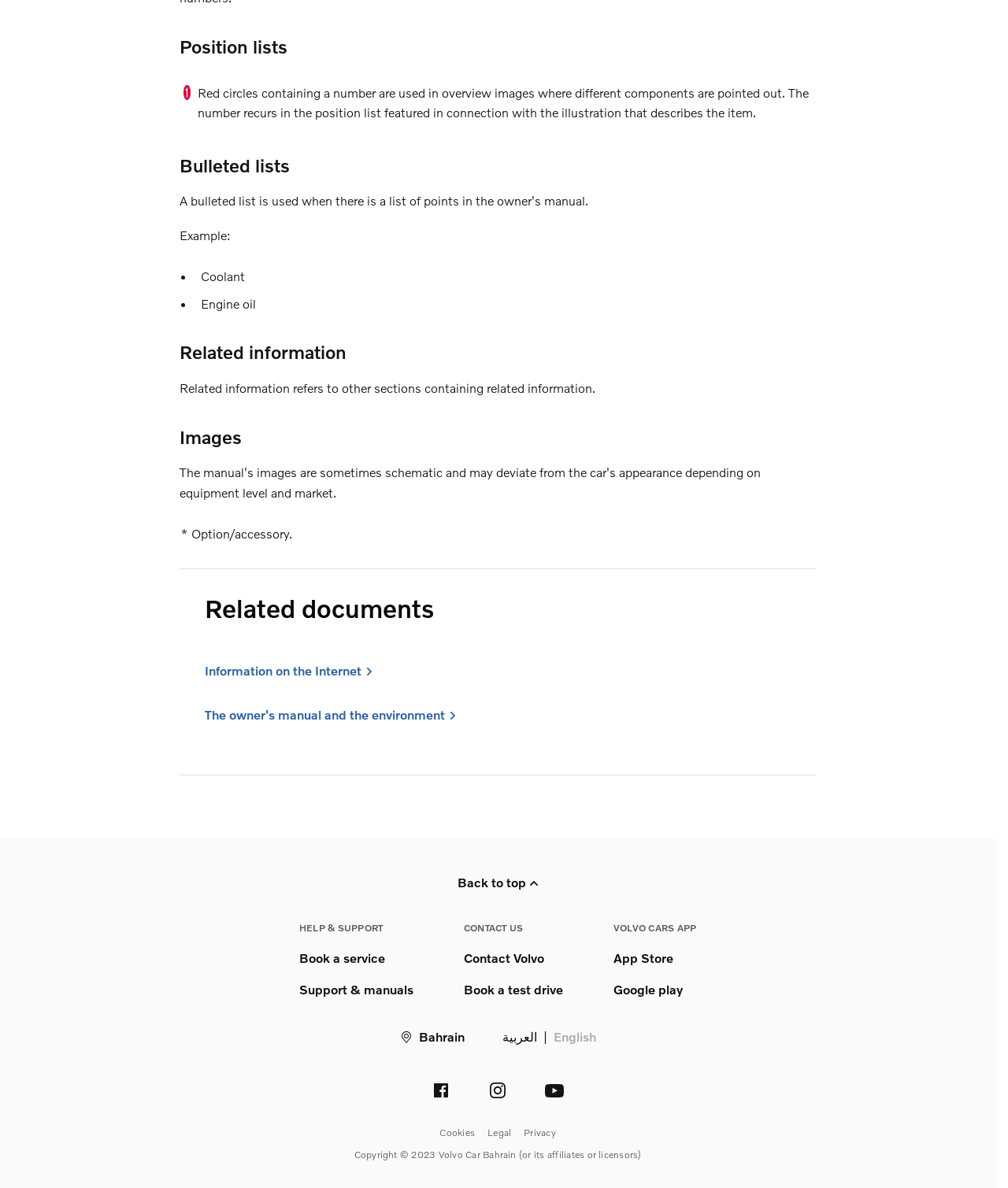What is the language currently selected?
From the image, respond with a single word or phrase.

English